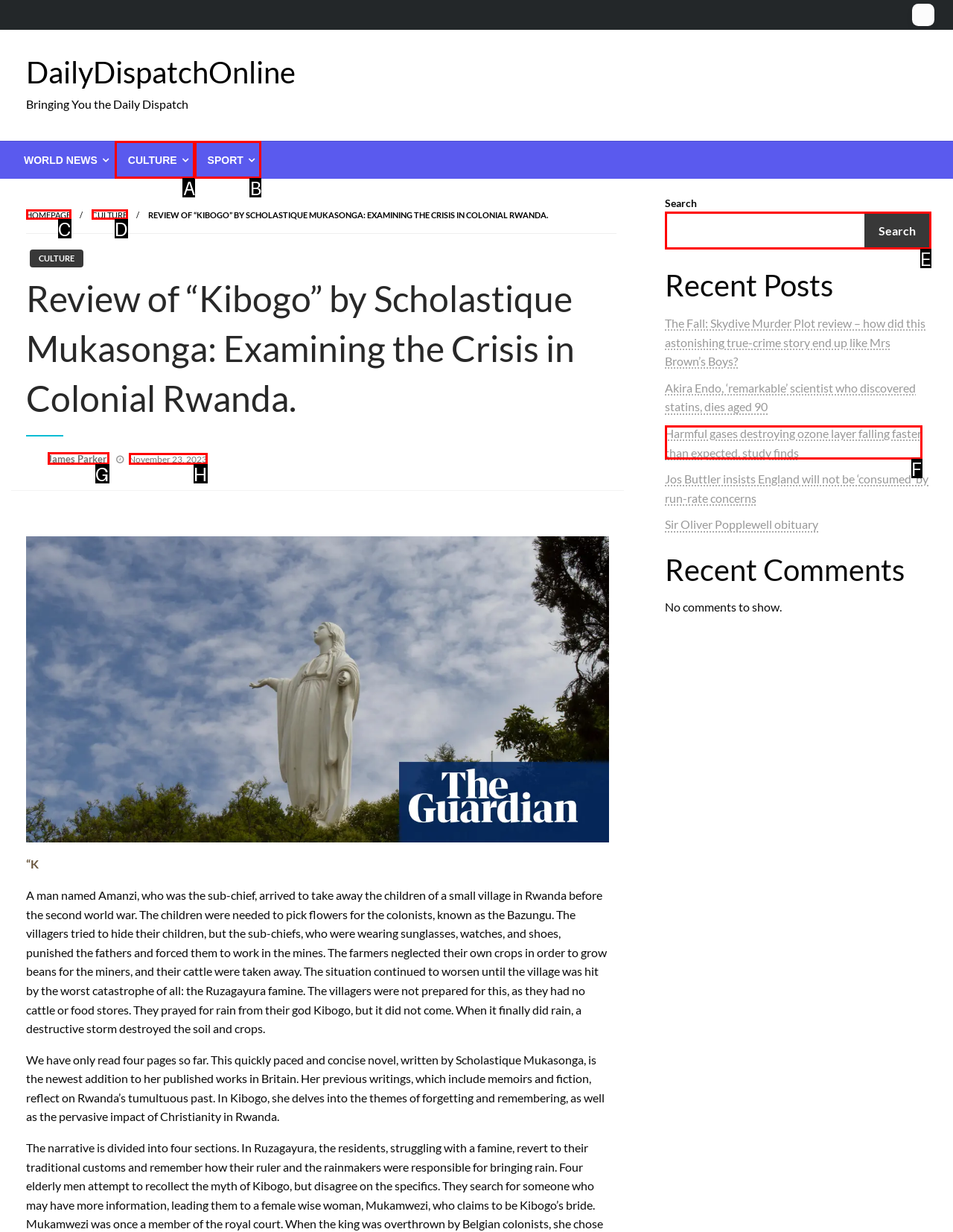Find the option that aligns with: parent_node: Search name="s"
Provide the letter of the corresponding option.

E